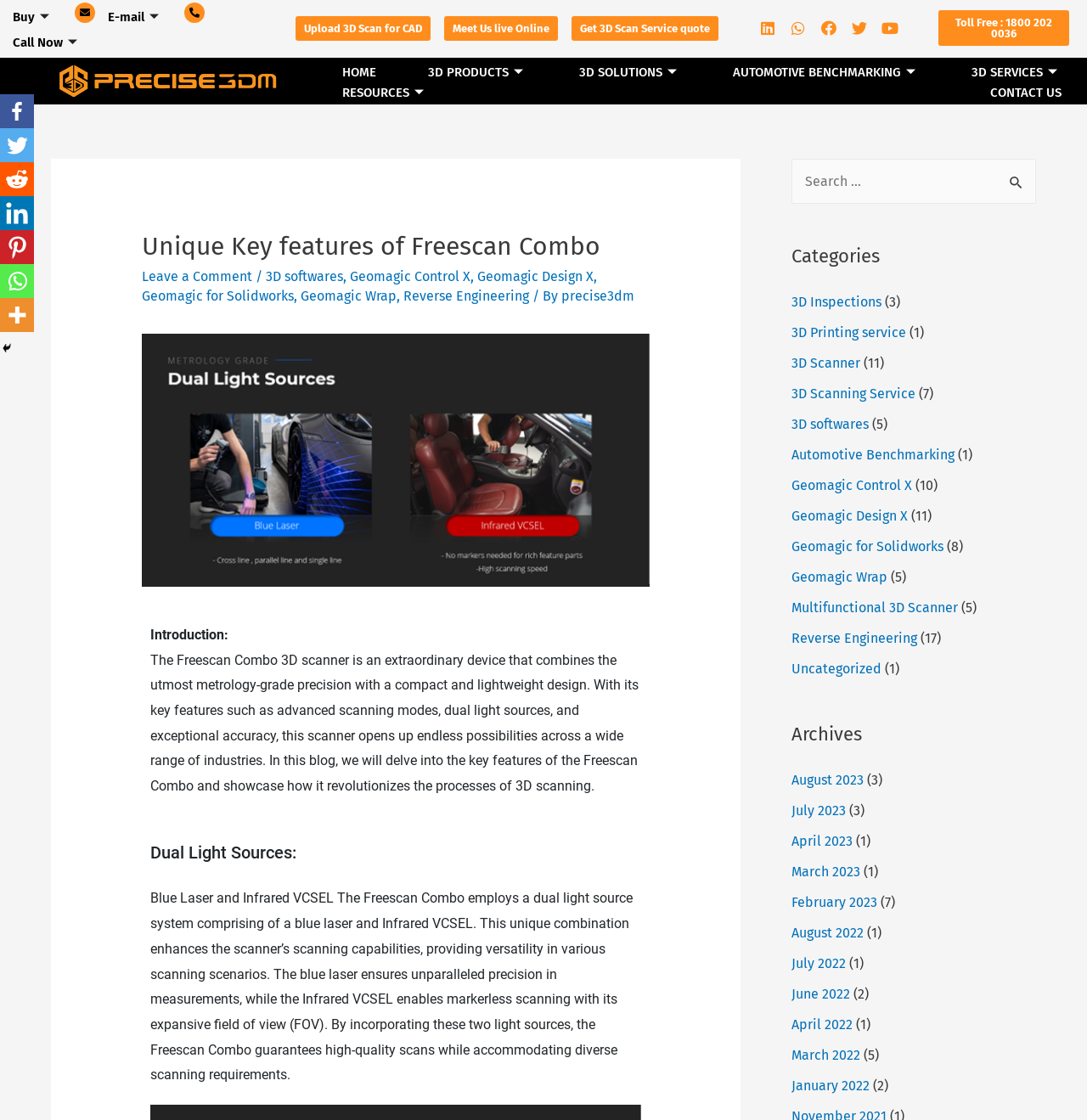Give a complete and precise description of the webpage's appearance.

The webpage is about the Freescan Combo 3D scanner, highlighting its unique key features. At the top, there are several links to social media platforms, a toll-free number, and a search bar. Below the search bar, there are categories listed, including 3D inspections, 3D printing services, and automotive benchmarking, among others.

The main content of the page is divided into sections. The first section has a heading "Unique Key features of Freescan Combo" and lists several links to related topics, such as 3D softwares, Geomagic Control X, and Reverse Engineering. 

The next section introduces the Freescan Combo 3D scanner, describing it as an extraordinary device that combines metrology-grade precision with a compact and lightweight design. This section also mentions the scanner's key features, including advanced scanning modes, dual light sources, and exceptional accuracy.

Further down, there is a section dedicated to the dual light sources of the scanner, which includes a blue laser and Infrared VCSEL. This section explains how the combination of these two light sources enhances the scanner's scanning capabilities and provides versatility in various scanning scenarios.

Throughout the page, there are several links to social media platforms, a toll-free number, and a search bar. The overall layout is organized, with clear headings and concise text, making it easy to navigate and understand the content.